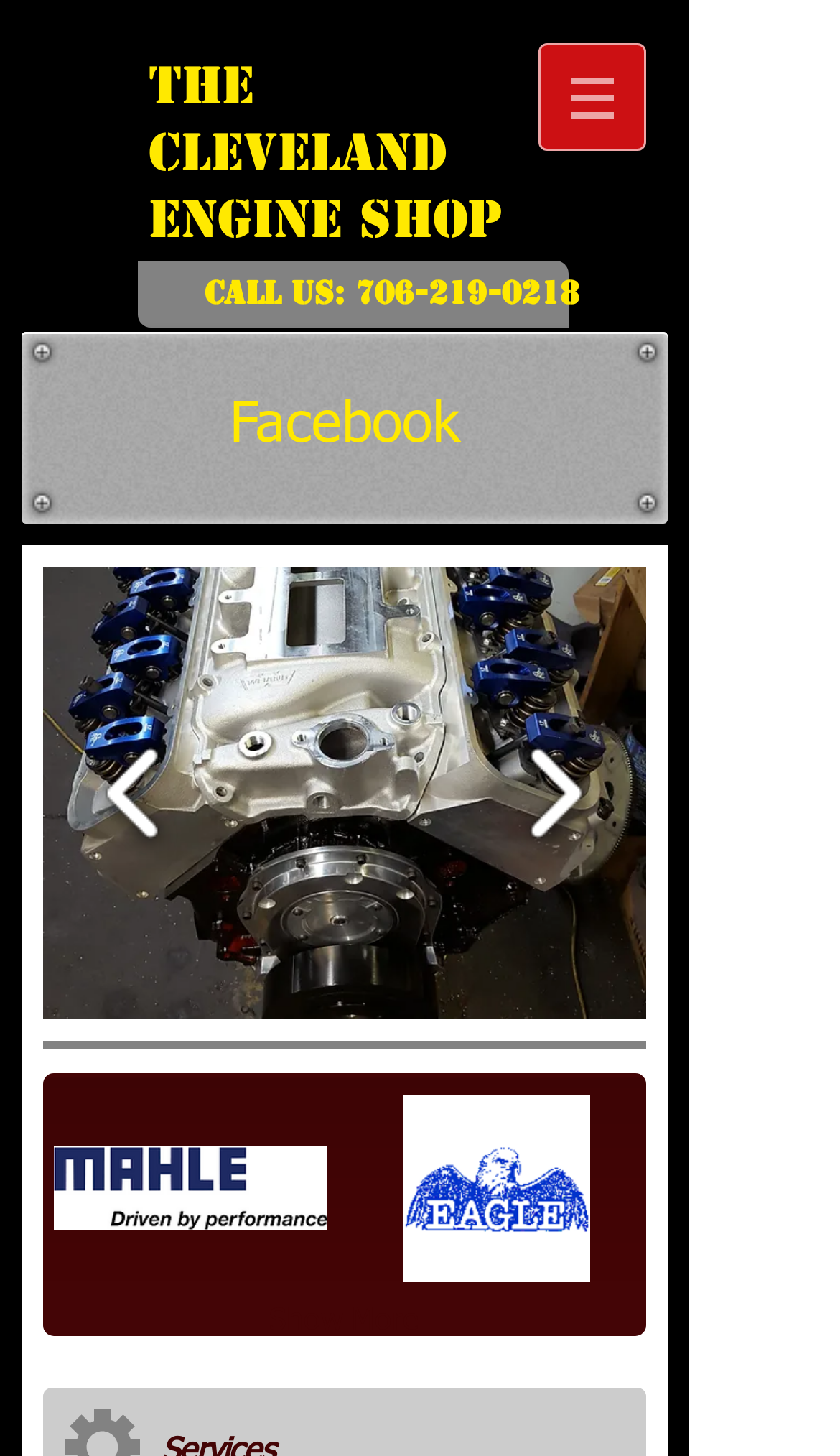What is the phone number to call?
Respond to the question with a well-detailed and thorough answer.

The phone number to call is found in the heading element 'Call us: 706-219-0218' which is located at the top of the webpage, and the link '706-219-0218' is also provided next to it.